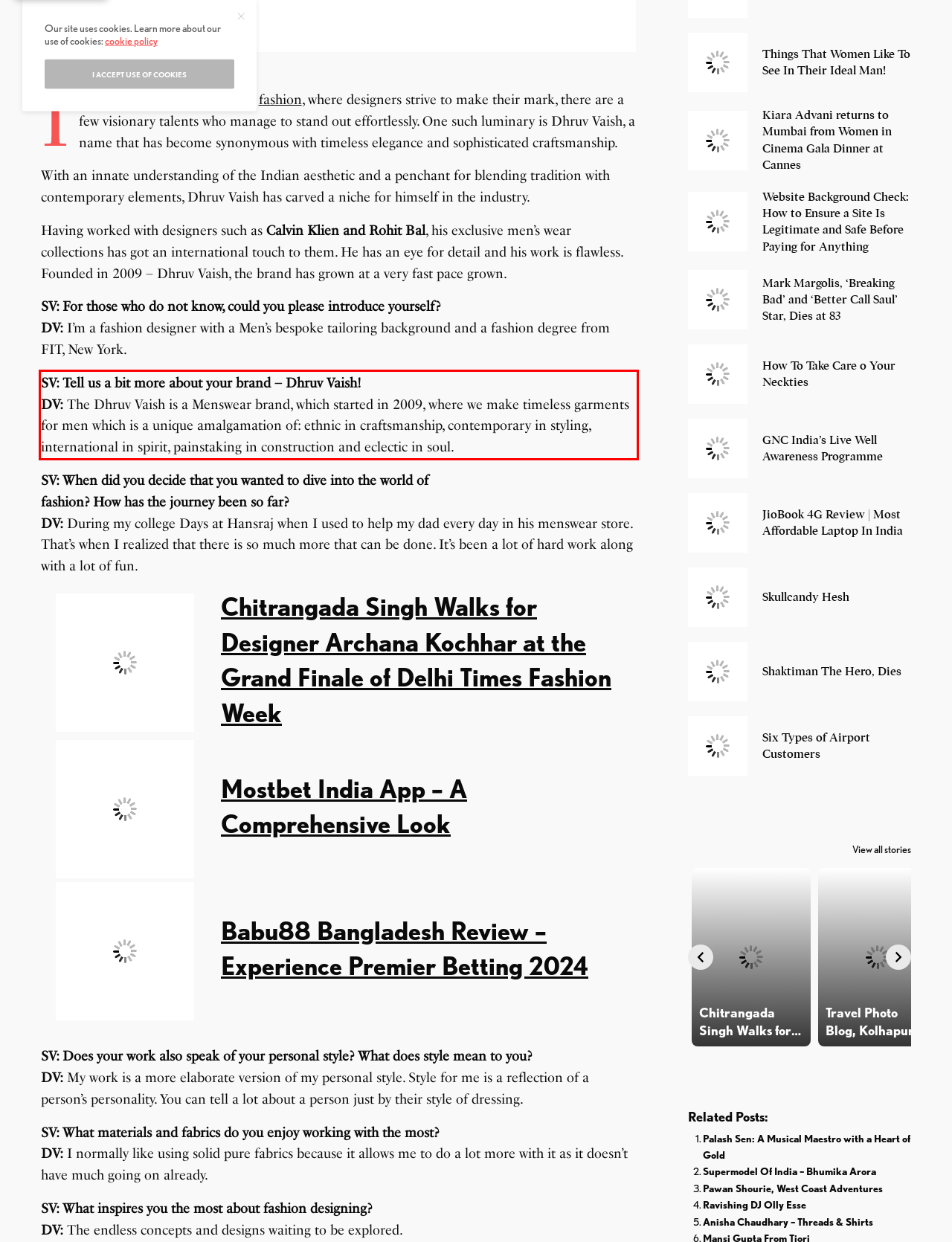The screenshot provided shows a webpage with a red bounding box. Apply OCR to the text within this red bounding box and provide the extracted content.

SV: Tell us a bit more about your brand – Dhruv Vaish! DV: The Dhruv Vaish is a Menswear brand, which started in 2009, where we make timeless garments for men which is a unique amalgamation of: ethnic in craftsmanship, contemporary in styling, international in spirit, painstaking in construction and eclectic in soul.